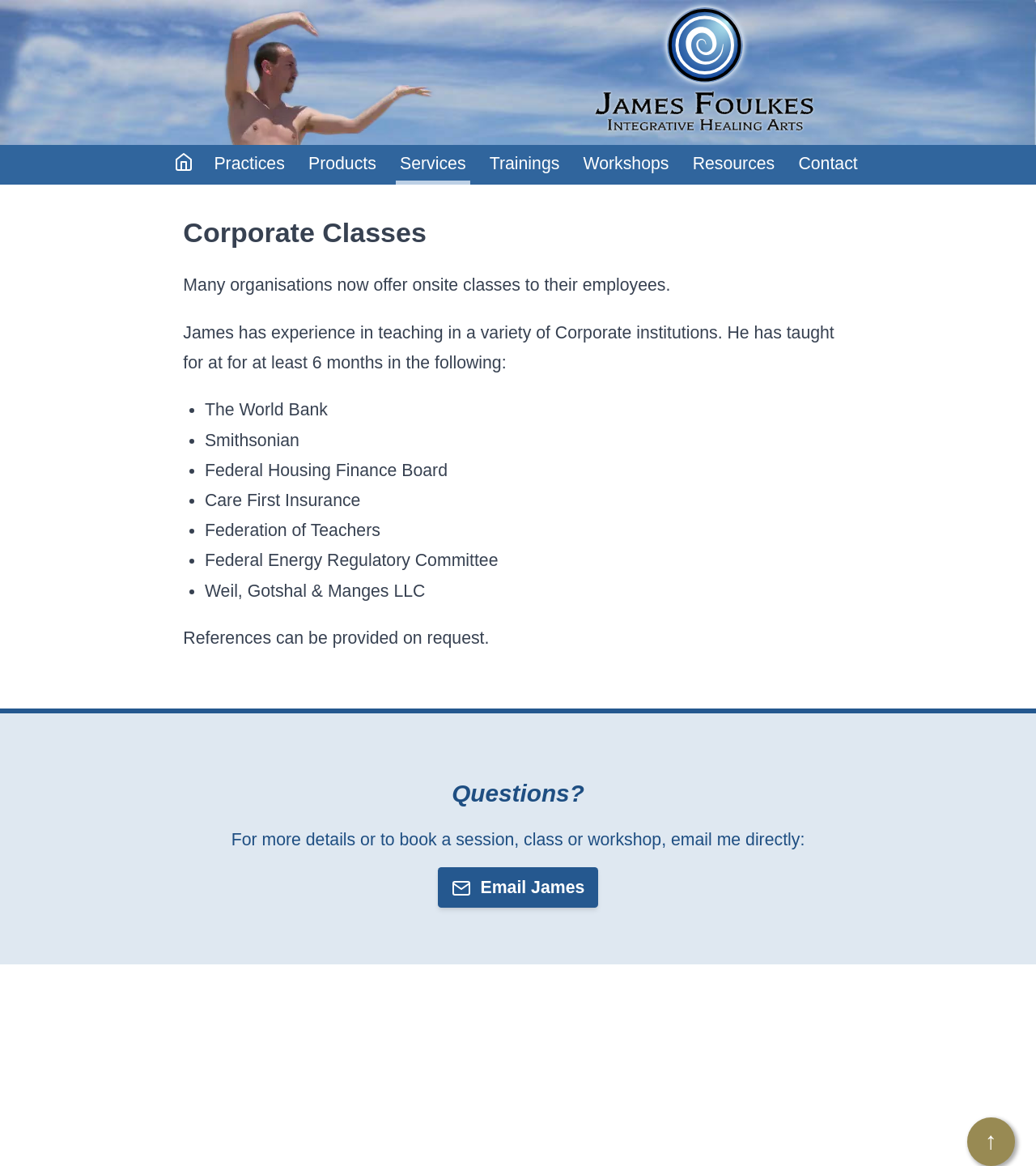What is the purpose of contacting James?
Please answer the question with a detailed and comprehensive explanation.

The text 'For more details or to book a session, class or workshop, email me directly:' suggests that the purpose of contacting James is to book a session, class or workshop.